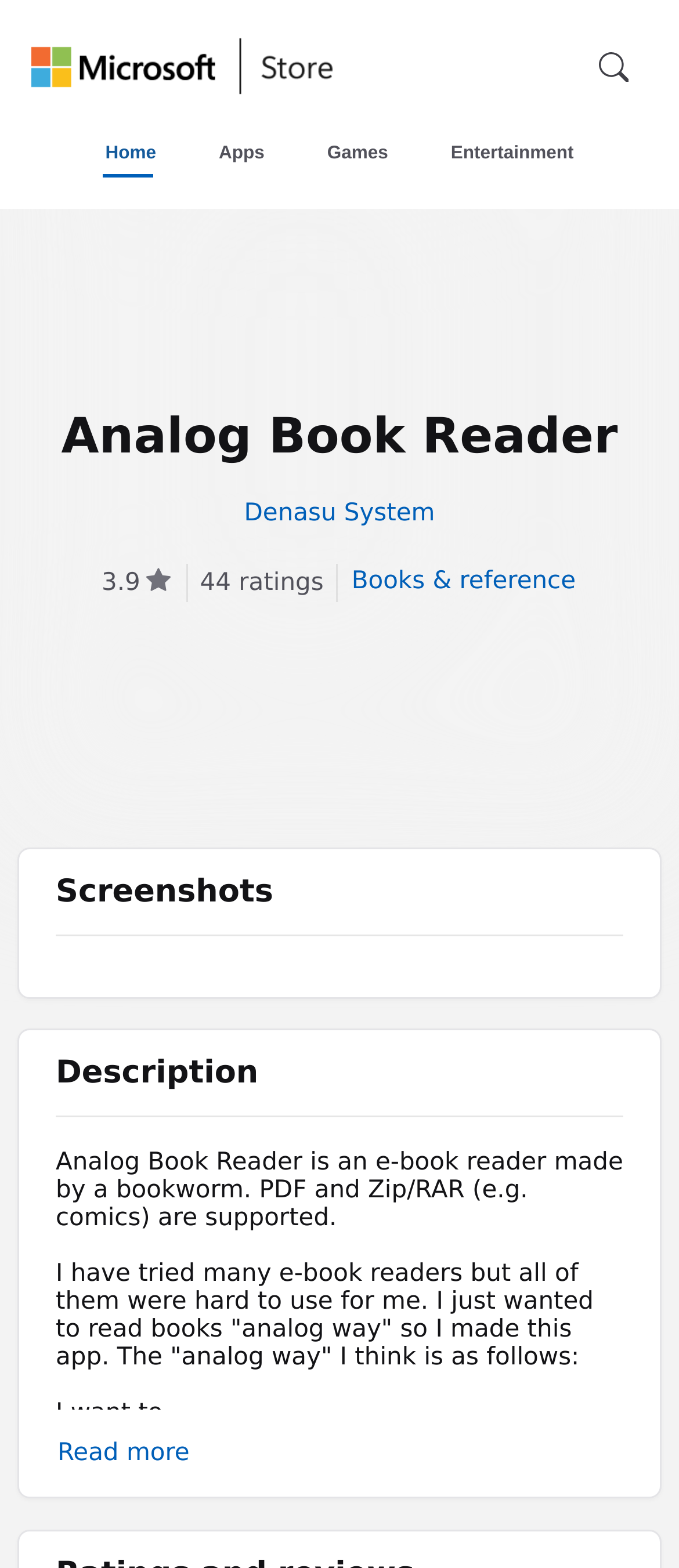Please identify the bounding box coordinates of the clickable region that I should interact with to perform the following instruction: "Go to the Universal Microsoft website". The coordinates should be expressed as four float numbers between 0 and 1, i.e., [left, top, right, bottom].

[0.045, 0.023, 0.353, 0.063]